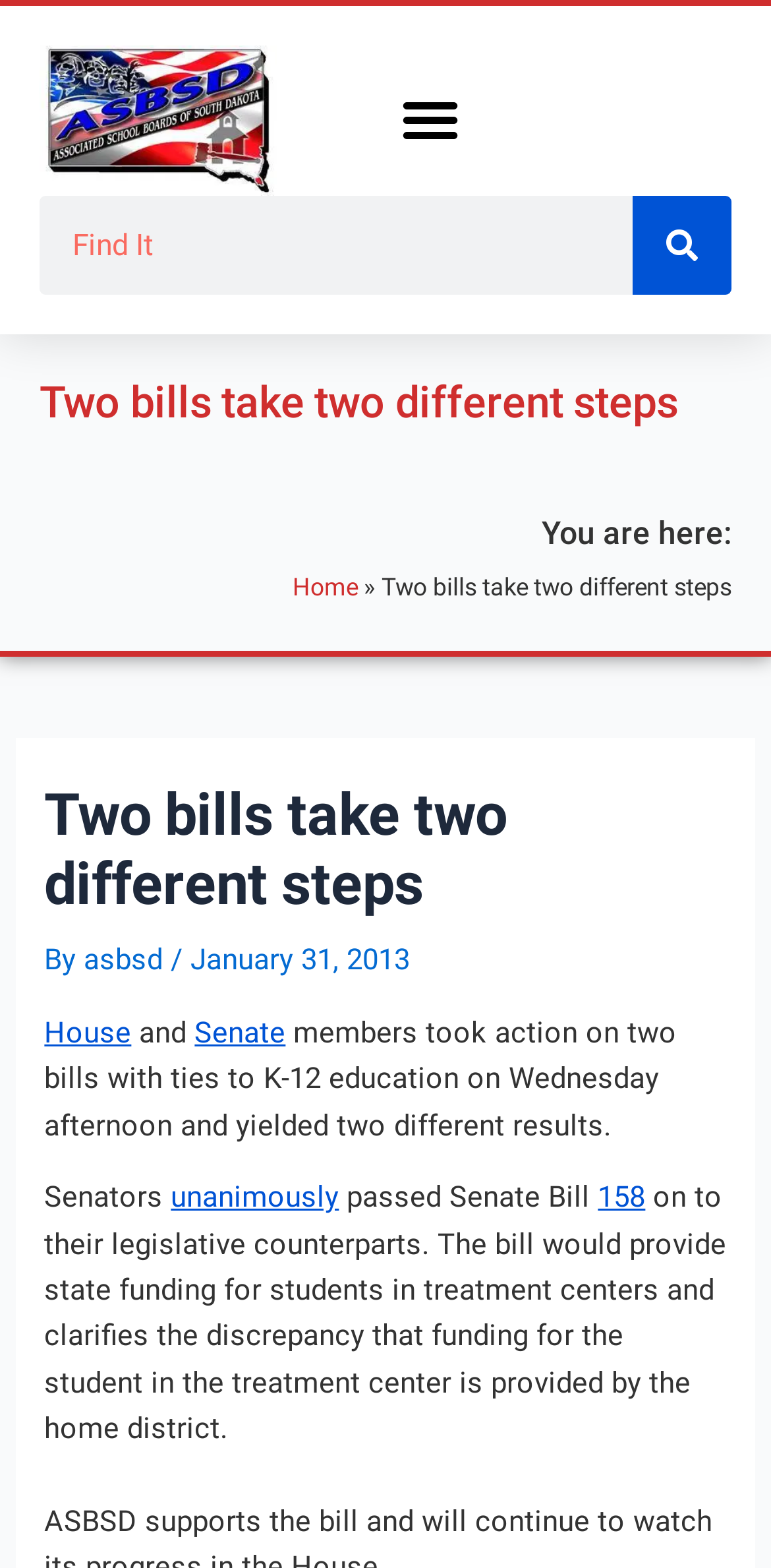Given the webpage screenshot, identify the bounding box of the UI element that matches this description: "alt="ASBSD Logo"".

[0.051, 0.029, 0.359, 0.125]